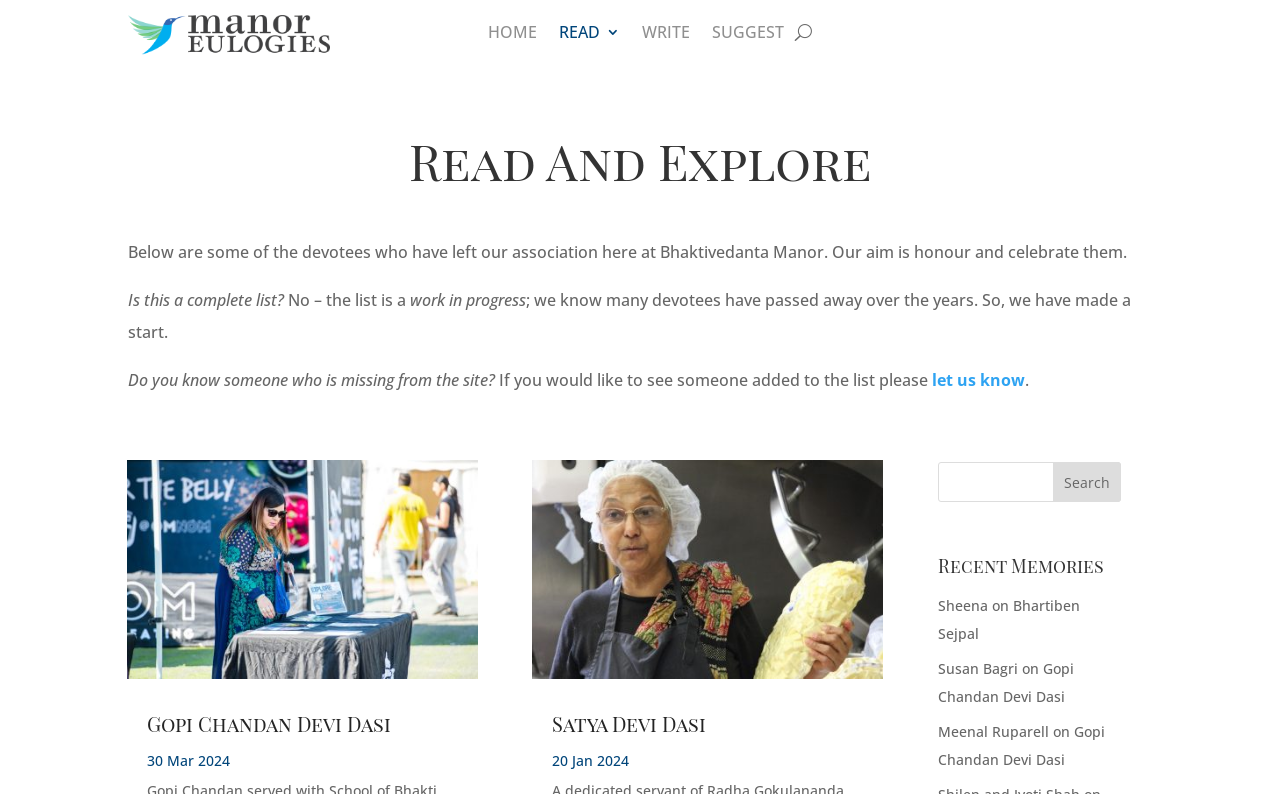Specify the bounding box coordinates for the region that must be clicked to perform the given instruction: "Read about Satya Devi Dasi".

[0.416, 0.579, 0.69, 0.855]